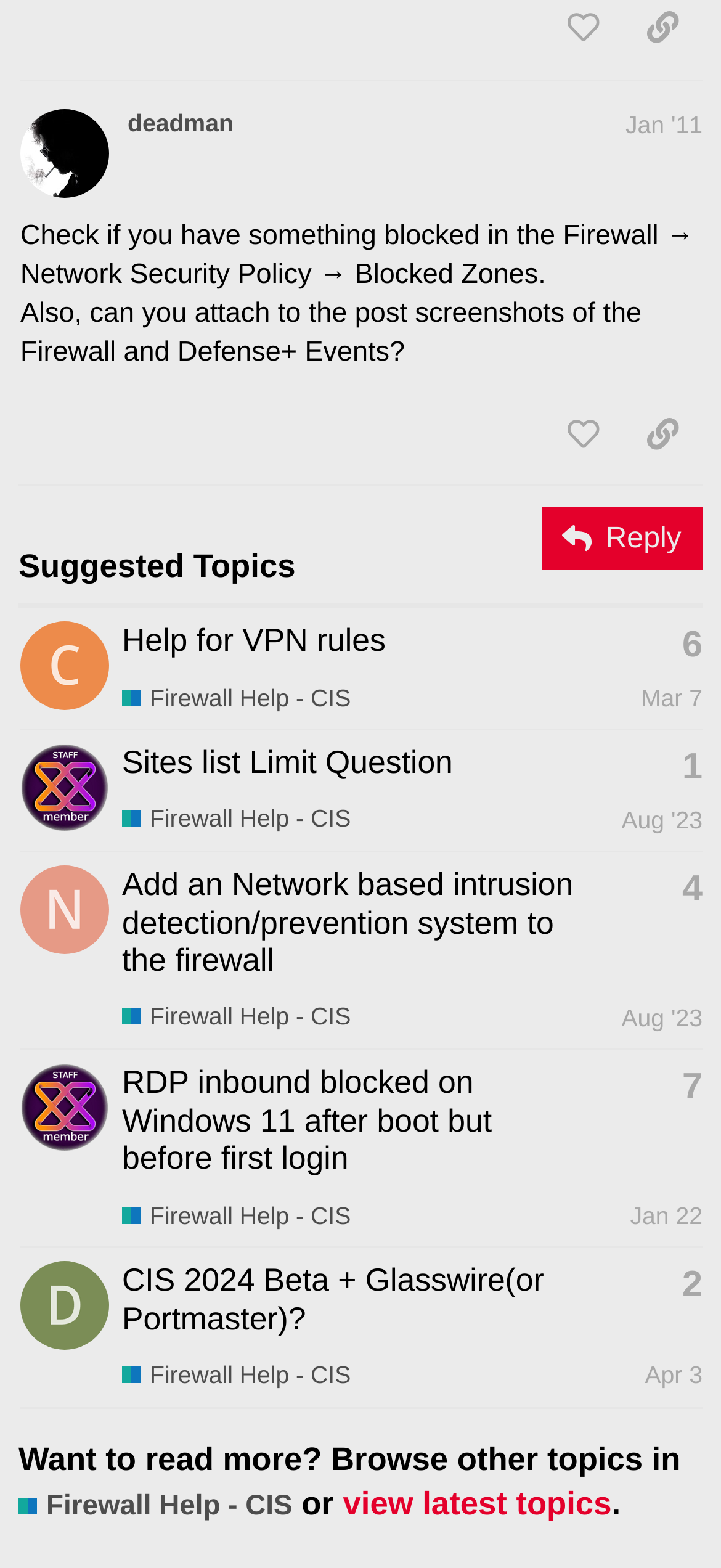Please find the bounding box coordinates of the element that you should click to achieve the following instruction: "Reply to the post". The coordinates should be presented as four float numbers between 0 and 1: [left, top, right, bottom].

[0.751, 0.323, 0.974, 0.363]